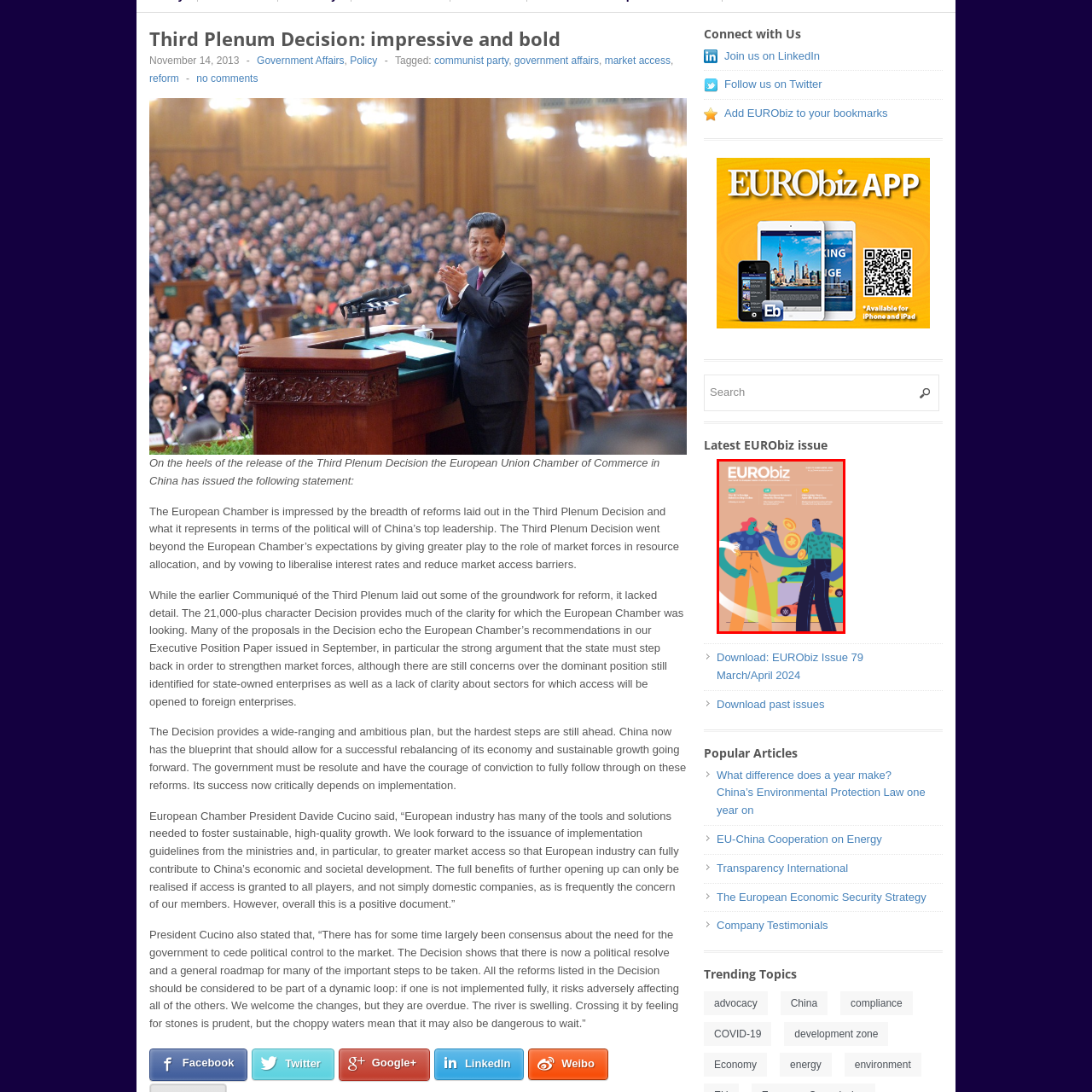Generate an in-depth caption for the image enclosed by the red boundary.

The image features the cover of the latest issue of EURObiz magazine, showcasing a vibrant and modern design. The artwork highlights diverse characters engaged in various economic activities, symbolizing the dynamic nature of business. The background is a warm peach hue, providing a contemporary feel. 

Prominently displayed at the top of the cover is the EURObiz logo, reinforcing the magazine’s identity. Various icons and text elements suggest a focus on important topics and insights relevant to European businesses operating in China. This edition emphasizes themes such as innovation, economic strategy, and highlights pertinent developments in trade, reflecting the magazine's commitment to providing valuable information for its readers. 

The cover effectively captures attention while conveying the essence of the publication, positioning EURObiz as a key resource for professionals interested in the European business landscape.